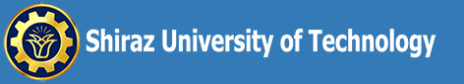Please give a succinct answer to the question in one word or phrase:
What does the gear emblem symbolize?

Engineering and technological innovation